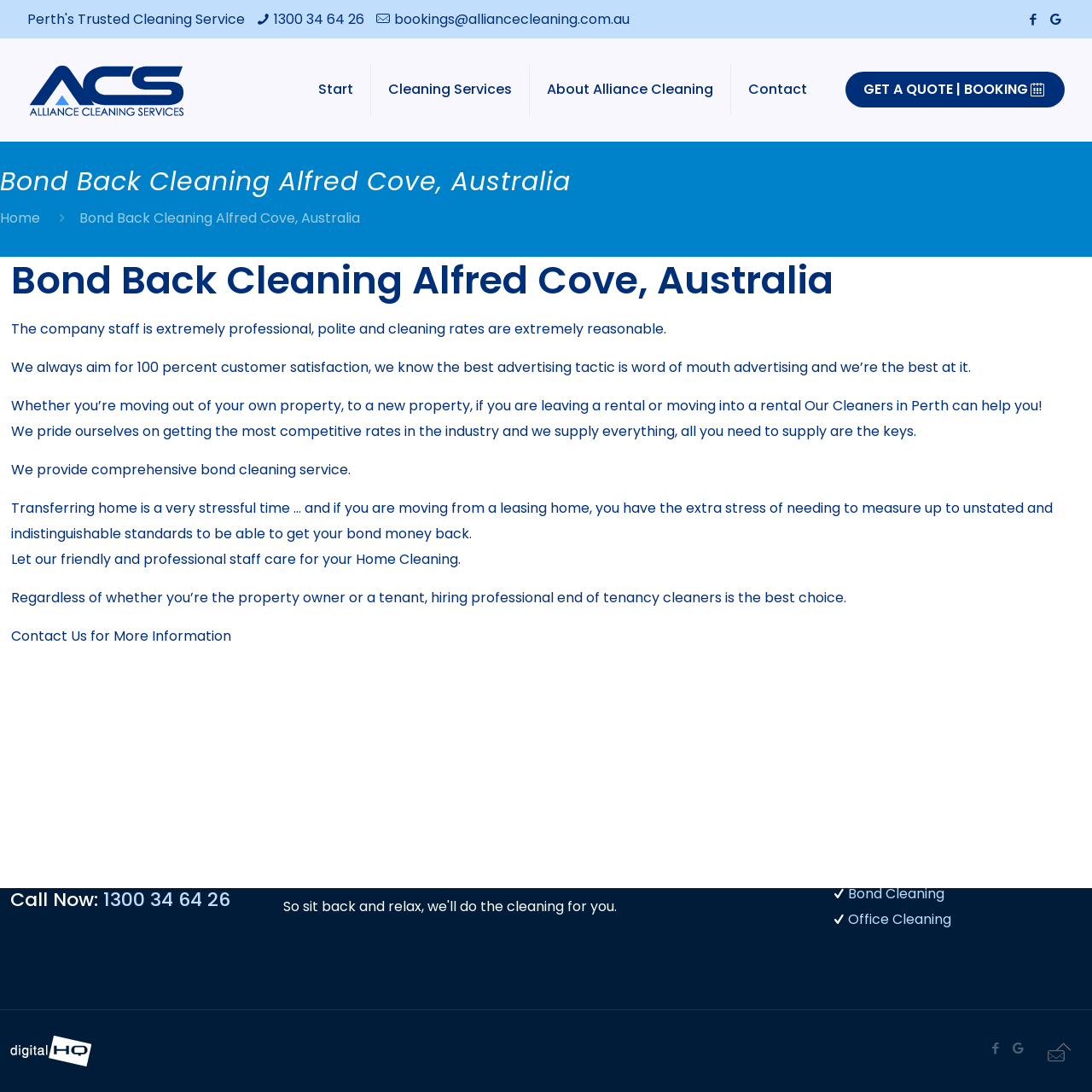Please locate the UI element described by "GET A QUOTE | BOOKING" and provide its bounding box coordinates.

[0.774, 0.066, 0.975, 0.098]